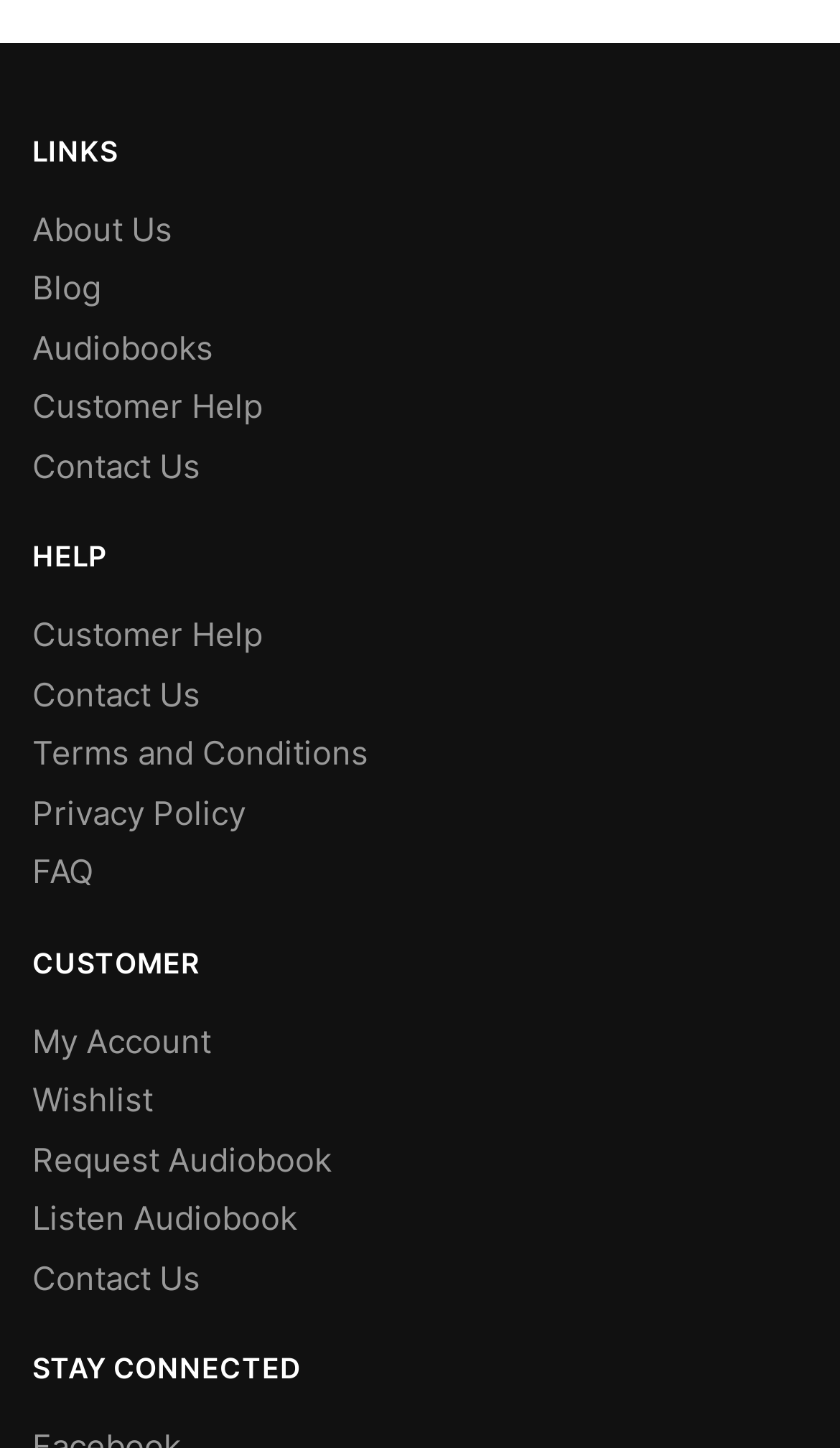Identify the bounding box coordinates for the UI element that matches this description: "Terms and Conditions".

[0.038, 0.506, 0.438, 0.534]